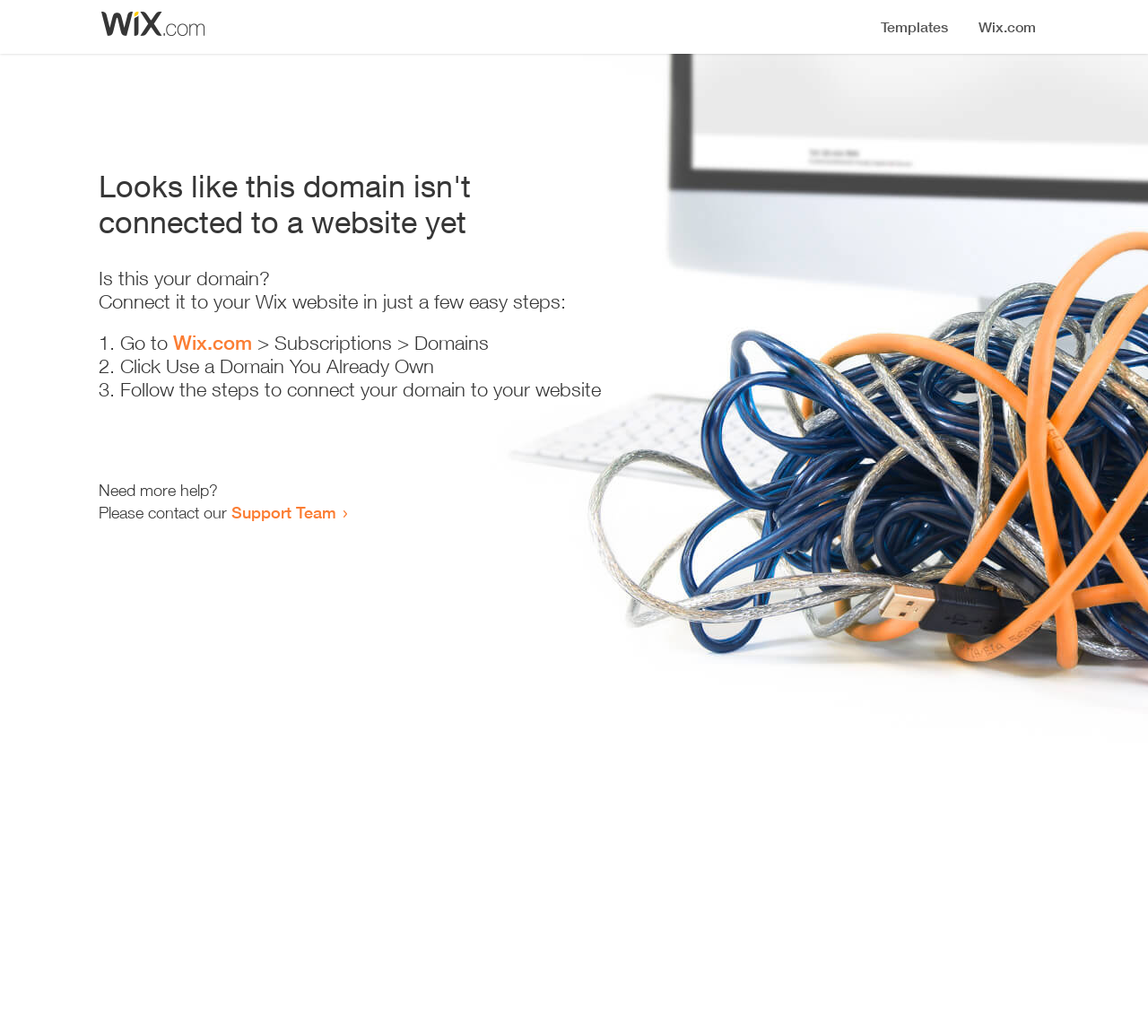What is the main issue with the domain?
Please look at the screenshot and answer in one word or a short phrase.

Not connected to a website